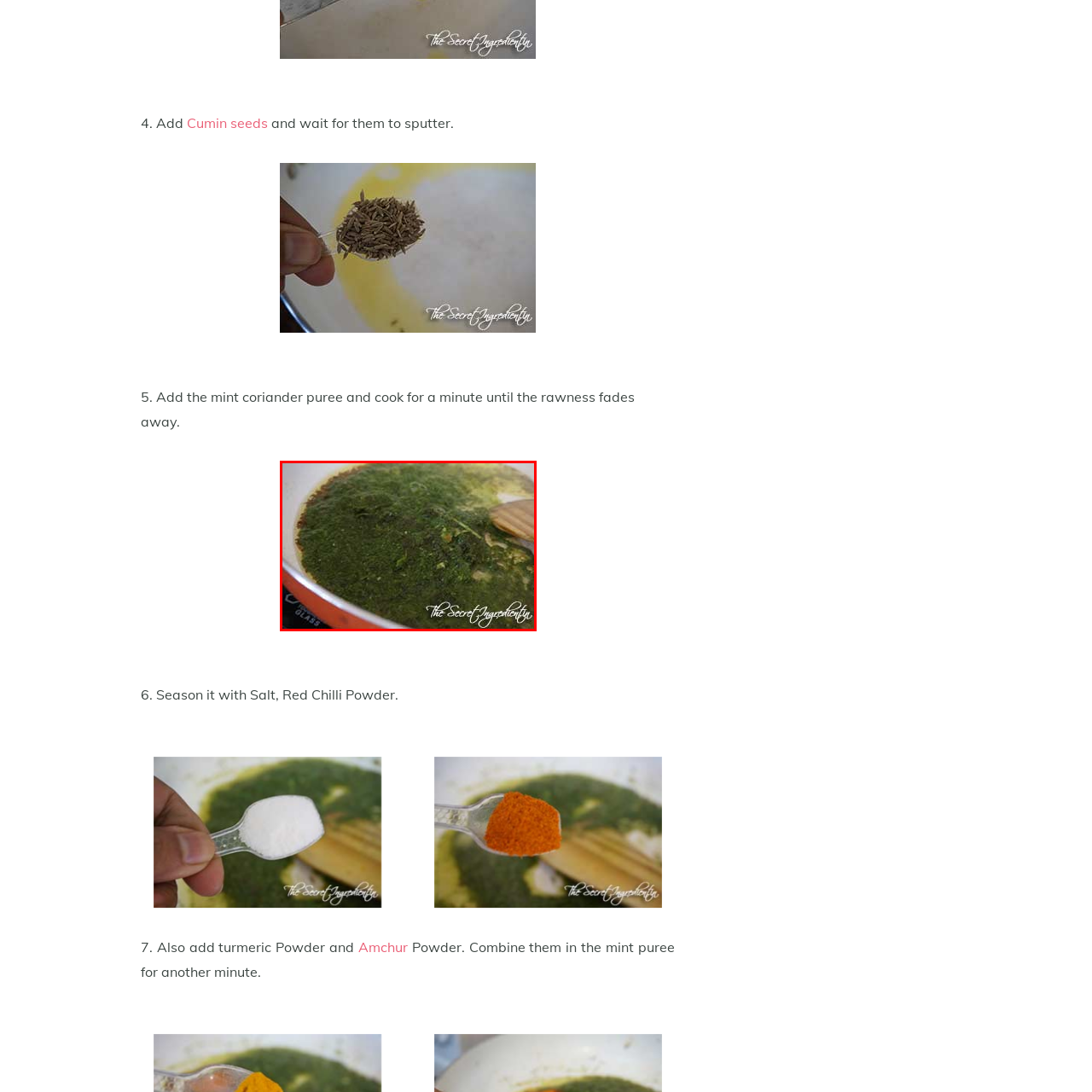Give a comprehensive caption for the image marked by the red rectangle.

In this image, a sauté pan filled with a vibrant green mixture is shown, suggesting the preparation of a flavorful sauce or curry. The mixture appears to be a mint and coriander puree, which has been cooked down to enhance its flavors, as implied by the cooking process. A wooden spoon rests in the pan, indicating active cooking. The surrounding hints of golden-brown residue at the bottom of the pan suggest that spices or herbs might have been previously added, contributing to the dish's depth. This scene captures a moment in the cooking process, likely part of an elaborate recipe calling for a fresh and aromatic blend of ingredients.